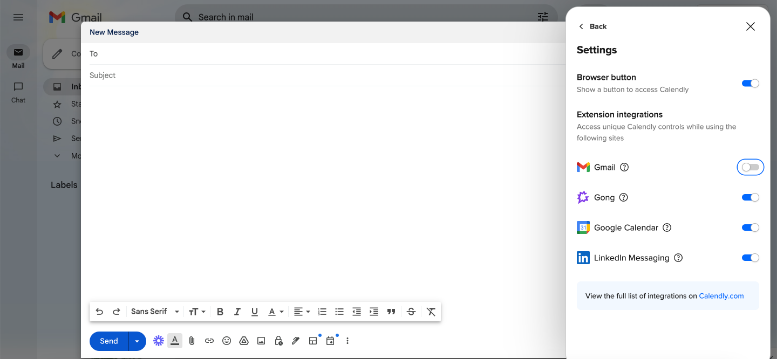What is the toggle switch next to the Gmail icon for?
Using the visual information, answer the question in a single word or phrase.

Turning integration on or off